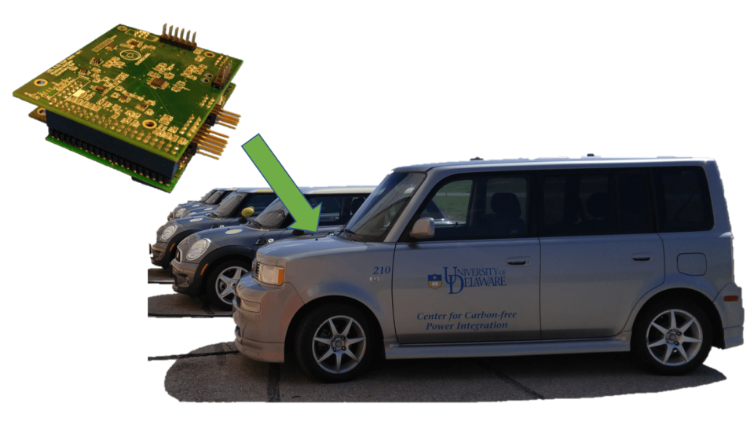Create a detailed narrative of what is happening in the image.

The image presents a visual juxtaposition of innovative technology and practical application, featuring a prominent embedded system printed circuit board (PCB) alongside a lineup of vehicles, identified by their unique design and affiliated with the University of Delaware. The highlighted PCB symbolizes advancements in embedded computer systems, which are critical for enhancing the safety and efficiency of electric vehicles. Below the PCB, the image points to one of the vehicles, emphasizing its connection to the Center for Carbon-free Power Integration, suggesting a focus on sustainable vehicle technologies and research. This depiction underscores the amalgamation of engineering design and automotive technology, showcasing the efforts to foster safer electric vehicle systems through robust embedded solutions.